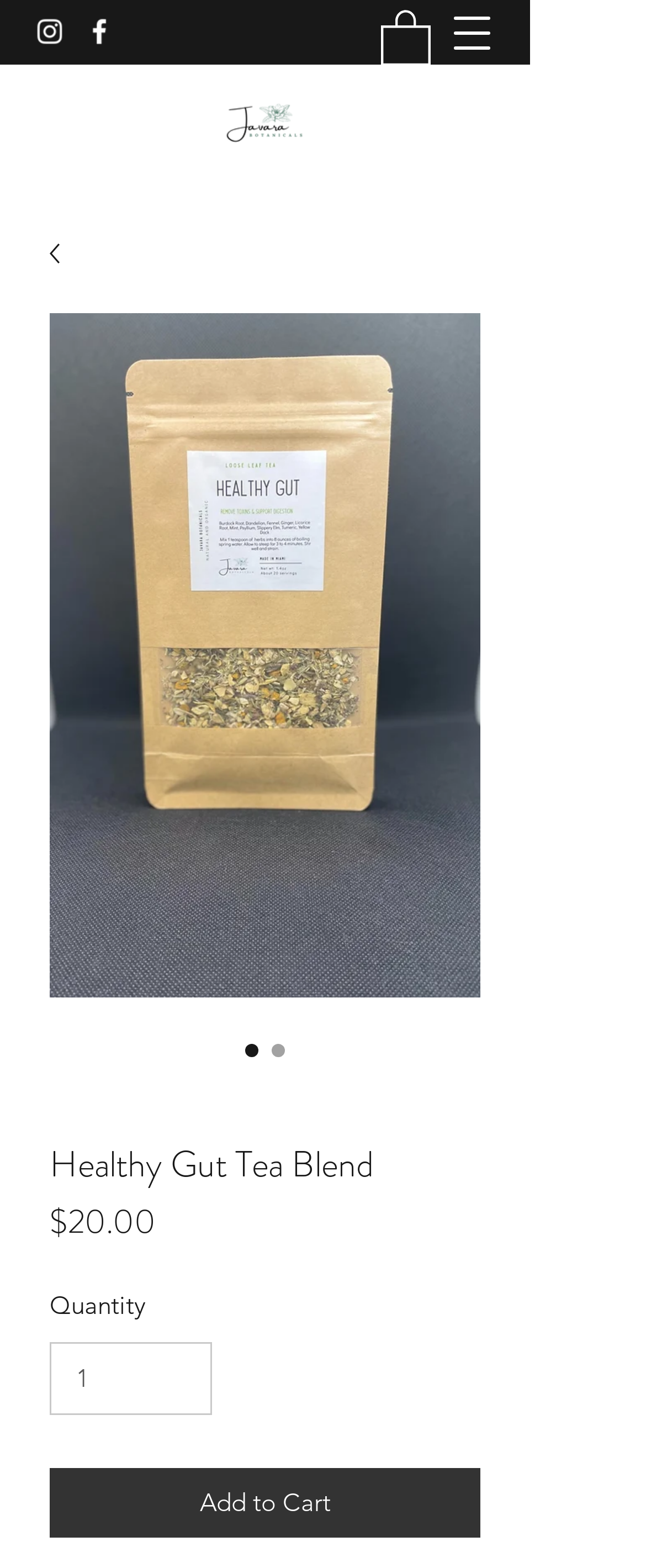What is the minimum quantity that can be ordered?
Answer the question with detailed information derived from the image.

The minimum quantity that can be ordered can be found in the spinbutton element on the webpage, which has a valuemin of 1. This indicates that the customer can order at least 1 unit of the tea blend.